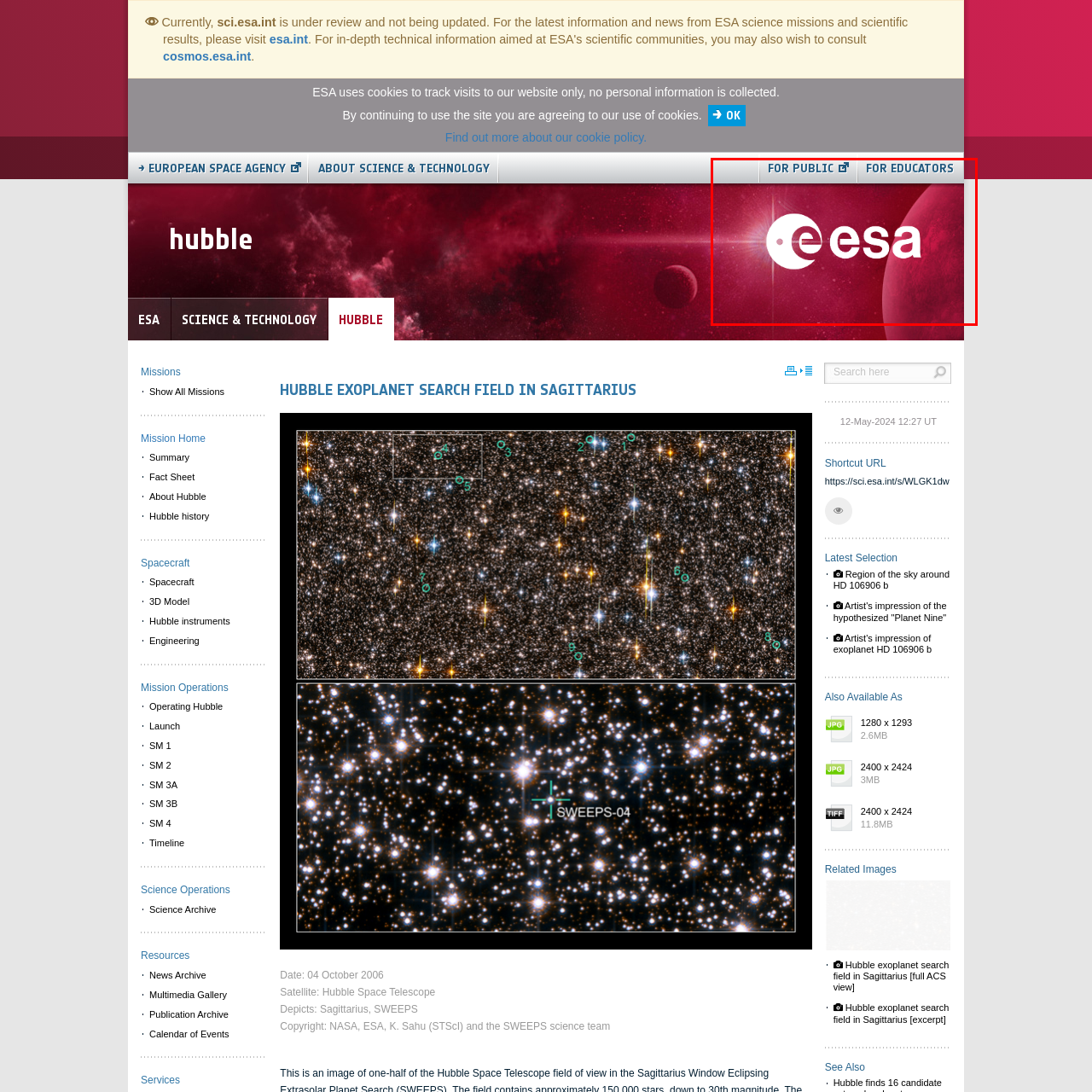What type of audience is the ESA targeting with its outreach?
Focus on the image enclosed by the red bounding box and elaborate on your answer to the question based on the visual details present.

The layout of the image includes links to sections for the public and educators, highlighting the ESA's dedication to outreach and education in space science, and indicating that the agency is targeting these two groups with its outreach efforts.